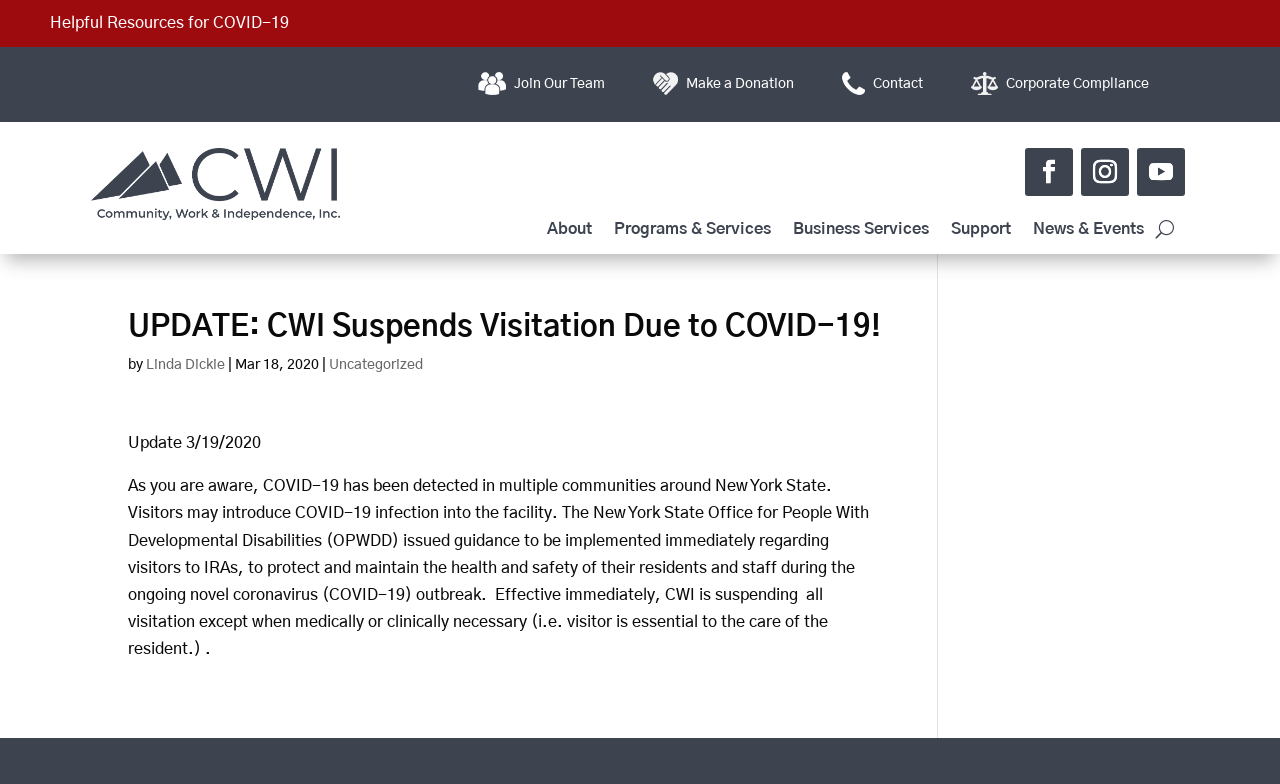Construct a thorough caption encompassing all aspects of the webpage.

The webpage appears to be an update from CWI (Center for Disability Services) regarding the COVID-19 pandemic. At the top, there are several links to helpful resources, including "Helpful Resources for COVID-19", "Join Our Team", "Make a Donation", "Contact", and "Corporate Compliance". These links are positioned horizontally across the top of the page.

Below these links, there is a CWI logo, which is an image, accompanied by three social media links represented by icons. To the right of the logo, there are more links, including "About", "Programs & Services", "Business Services", "Support", and "News & Events". These links are also positioned horizontally.

The main content of the page is an article with a heading "UPDATE: CWI Suspends Visitation Due to COVID-19!". The article is written by Linda Dickie and dated March 18, 2020. The update informs readers that CWI is suspending all visitation to its facilities, except when medically or clinically necessary, due to the COVID-19 outbreak. The text explains that this decision was made to protect the health and safety of residents and staff, following guidance from the New York State Office for People With Developmental Disabilities (OPWDD).

At the very top right corner of the page, there is a button with the letter "U".